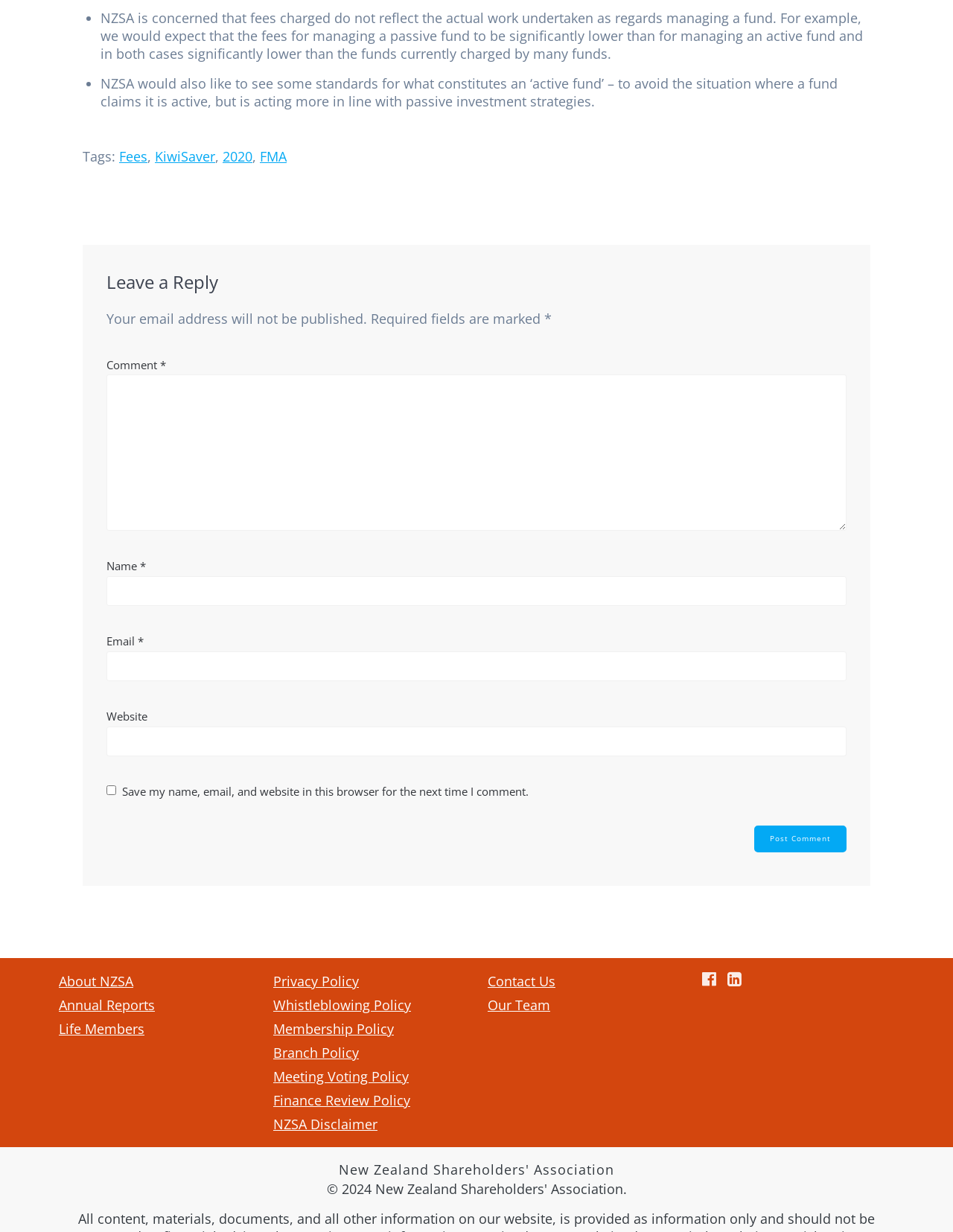Use one word or a short phrase to answer the question provided: 
What type of fund is mentioned in the post?

Passive fund